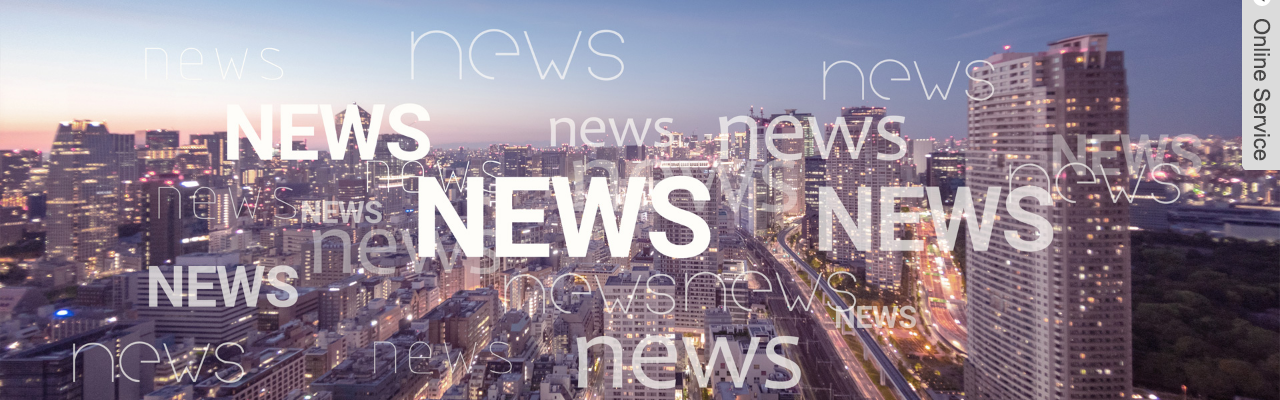Present a detailed portrayal of the image.

The image captures a vibrant cityscape at dusk, showcasing modern high-rise buildings illuminated by a soft glow from the setting sun. Overlaid across the scene are various iterations of the word "NEWS" in different sizes and opacities, creating a dynamic and visually engaging effect. This design emphasizes the theme of current events and information, symbolizing the flow of news in urban life. In the top right corner, a discreet label indicates "Online Service," suggesting the image is connected to digital communication or news dissemination platforms. The overall aesthetic exudes a contemporary, energetic feel, inviting viewers to stay informed about the latest happenings in their environment.